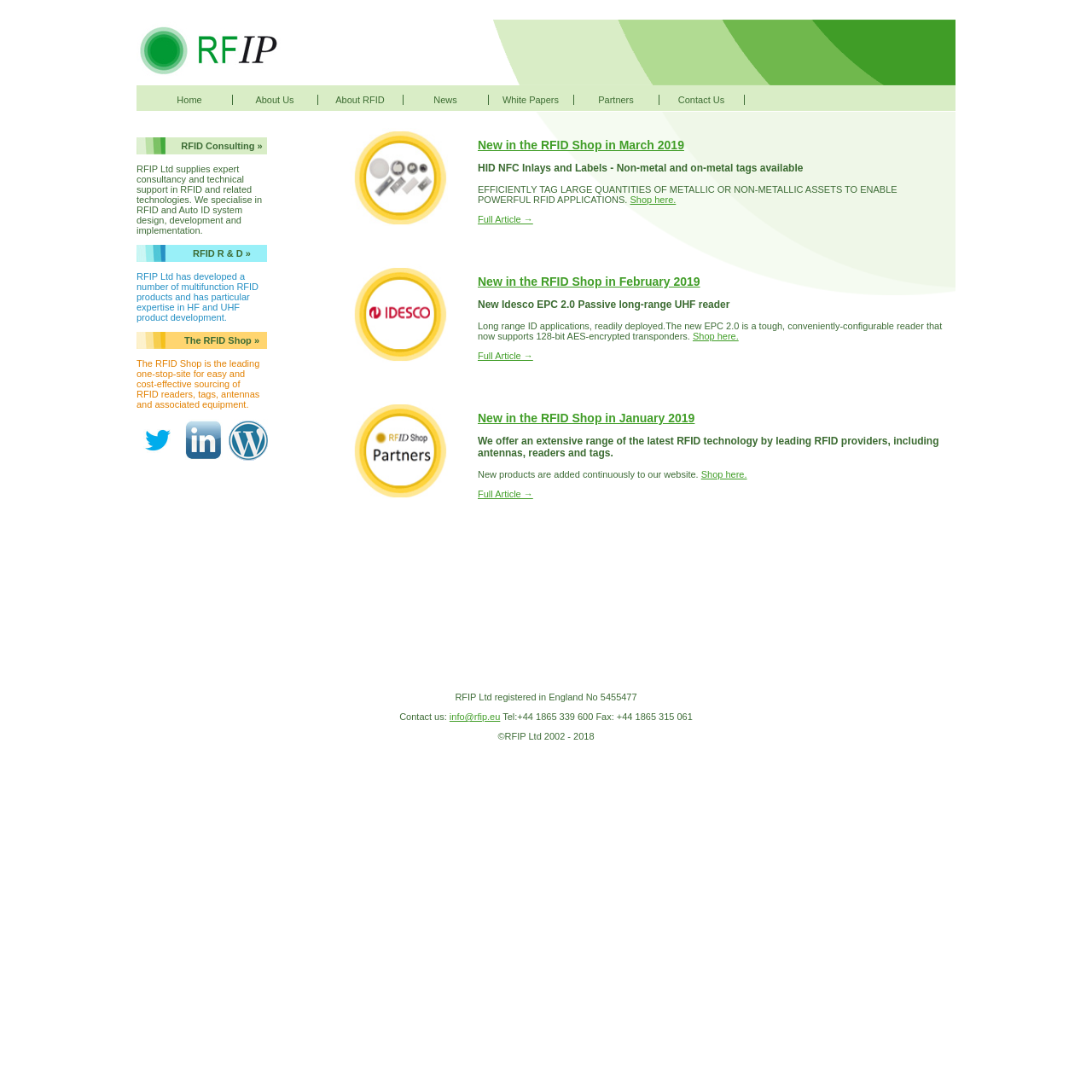Highlight the bounding box coordinates of the region I should click on to meet the following instruction: "Visit the Twitter page".

[0.125, 0.415, 0.164, 0.424]